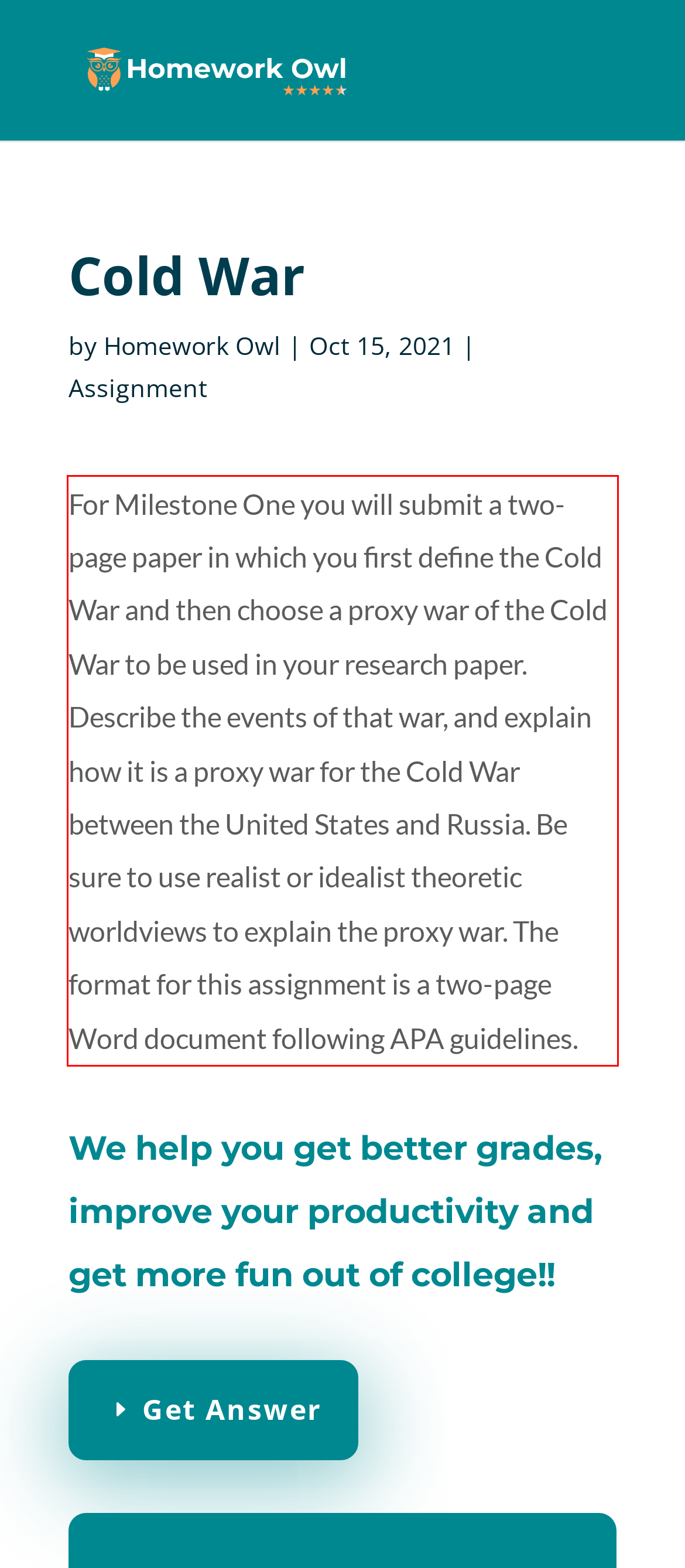You are provided with a screenshot of a webpage containing a red bounding box. Please extract the text enclosed by this red bounding box.

For Milestone One you will submit a two-page paper in which you first define the Cold War and then choose a proxy war of the Cold War to be used in your research paper. Describe the events of that war, and explain how it is a proxy war for the Cold War between the United States and Russia. Be sure to use realist or idealist theoretic worldviews to explain the proxy war. The format for this assignment is a two-page Word document following APA guidelines.